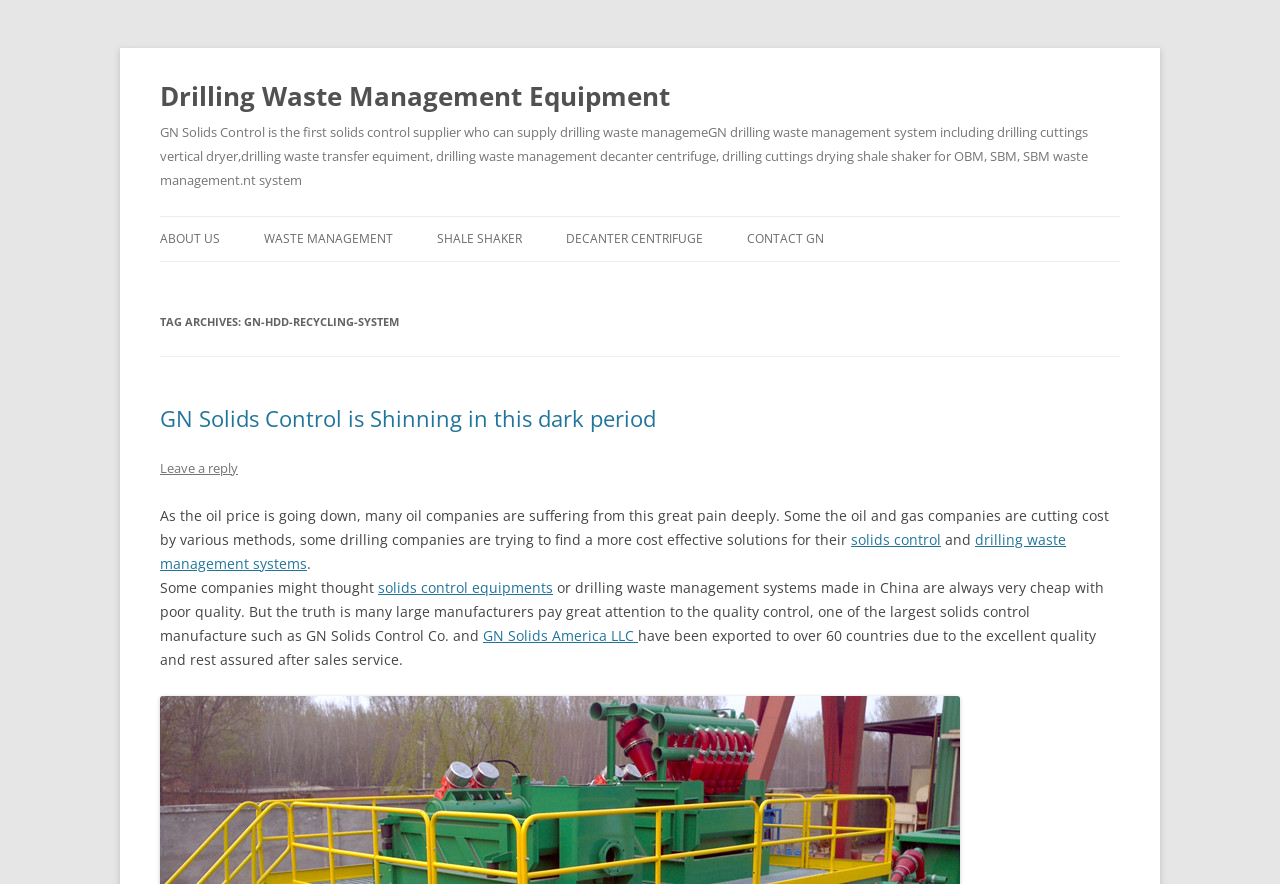What is the purpose of a decanter centrifuge?
Examine the image closely and answer the question with as much detail as possible.

Although the webpage does not explicitly state the purpose of a decanter centrifuge, based on the context and the fact that it is mentioned alongside other drilling waste management equipment, it can be inferred that a decanter centrifuge is used for drilling waste management.